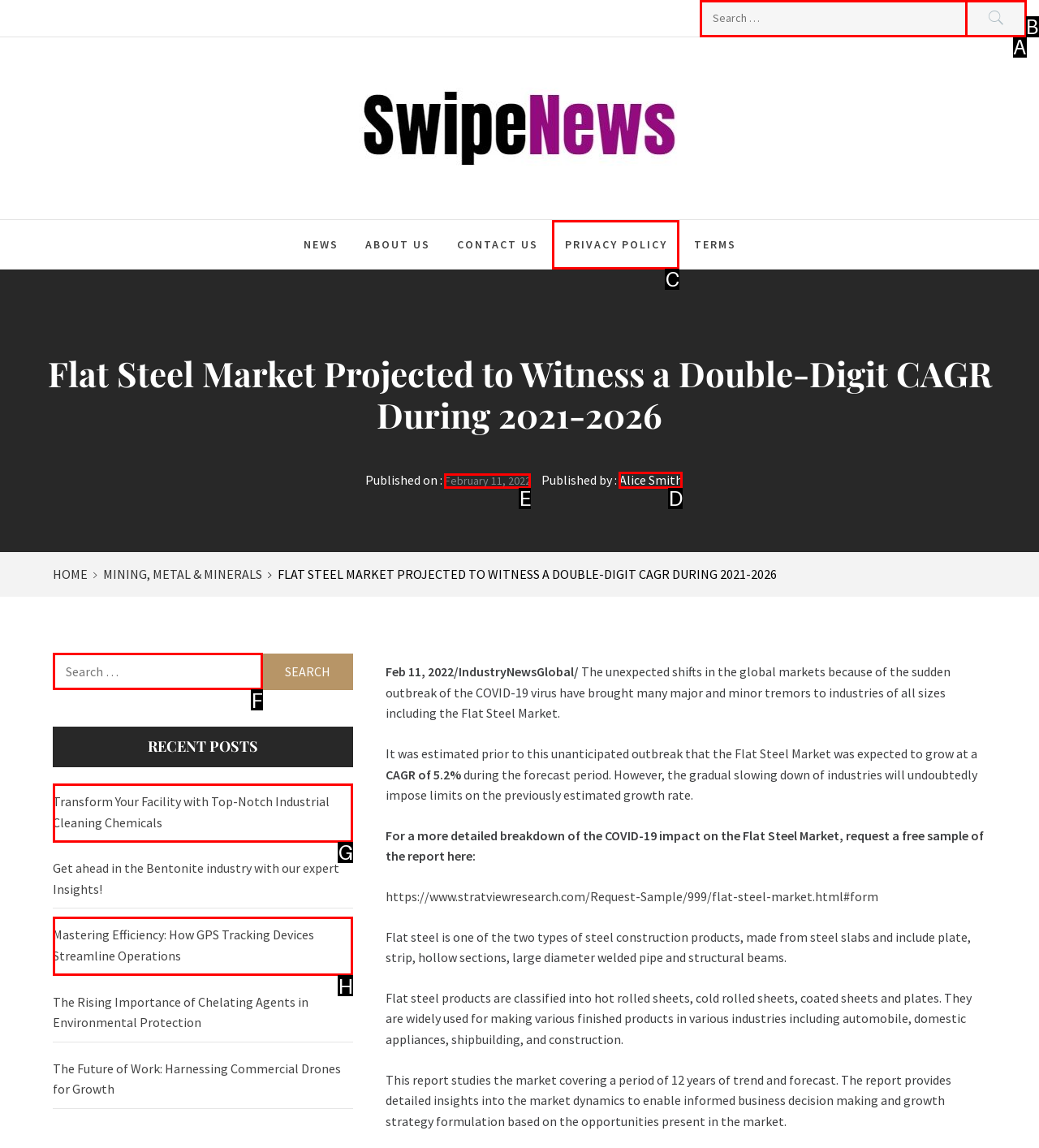Figure out which option to click to perform the following task: Search for something in the bottom search bar
Provide the letter of the correct option in your response.

F